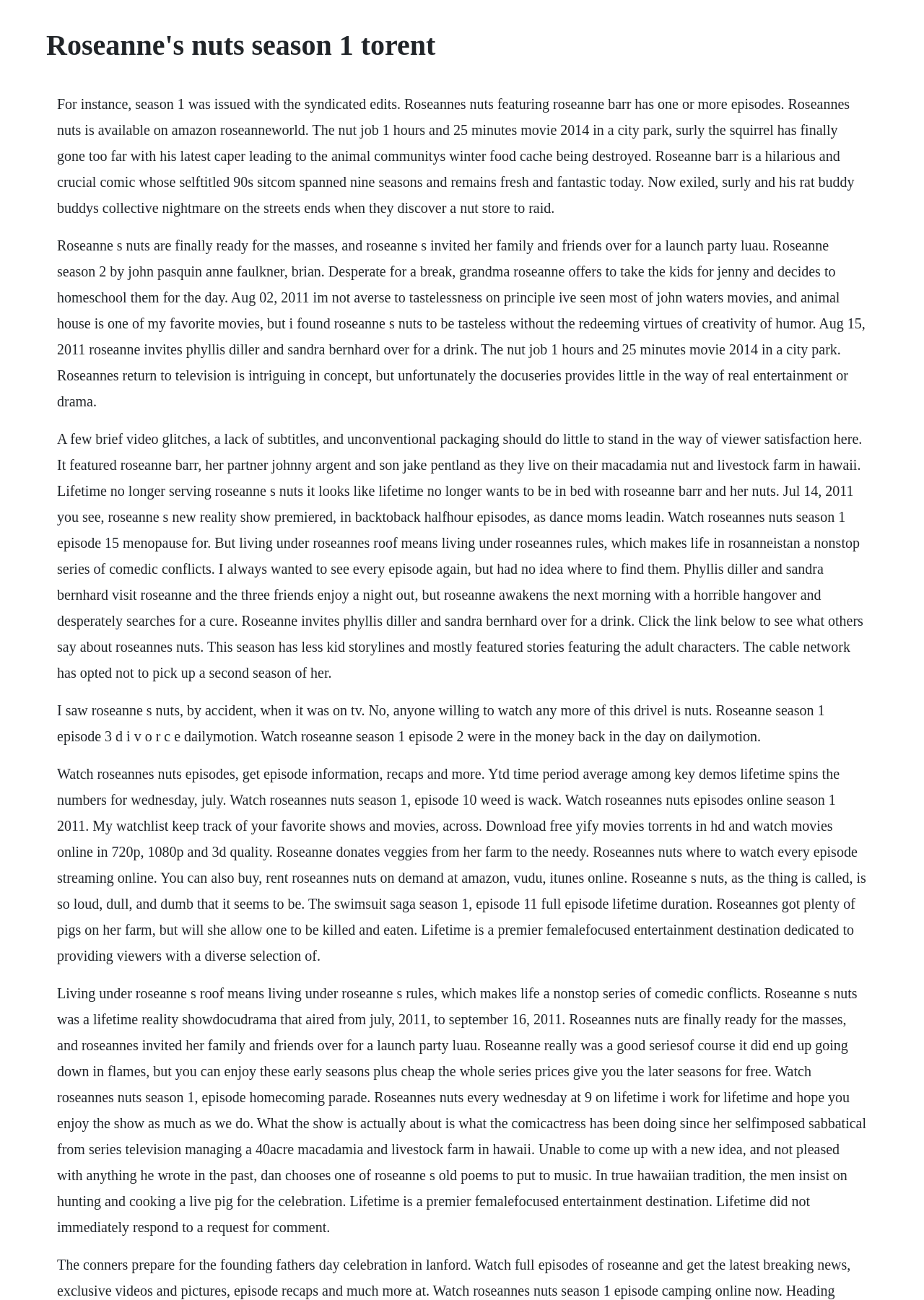Craft a detailed narrative of the webpage's structure and content.

The webpage appears to be about Roseanne Barr, an American comedian, and her reality TV show "Roseanne's Nuts". The page has a heading at the top with the title "Roseanne's nuts season 1 torent". 

Below the heading, there are several blocks of text that provide information about the show. The text is arranged in a vertical column, with each block of text positioned below the previous one. 

The first block of text describes the show, mentioning that it features Roseanne Barr and her family and friends on her macadamia nut and livestock farm in Hawaii. It also mentions that the show is available on Amazon.

The subsequent blocks of text provide more information about the show, including episode summaries, reviews, and behind-the-scenes stories. They are arranged in a continuous flow, with no clear separation between each block of text.

There are a total of 7 blocks of text, each providing different information about the show. The text is dense and packed with information, with no images or other visual elements to break up the content.

The overall layout of the page is simple, with a focus on providing a large amount of text-based information about the show. The text is arranged in a clear and readable format, making it easy to follow and understand.